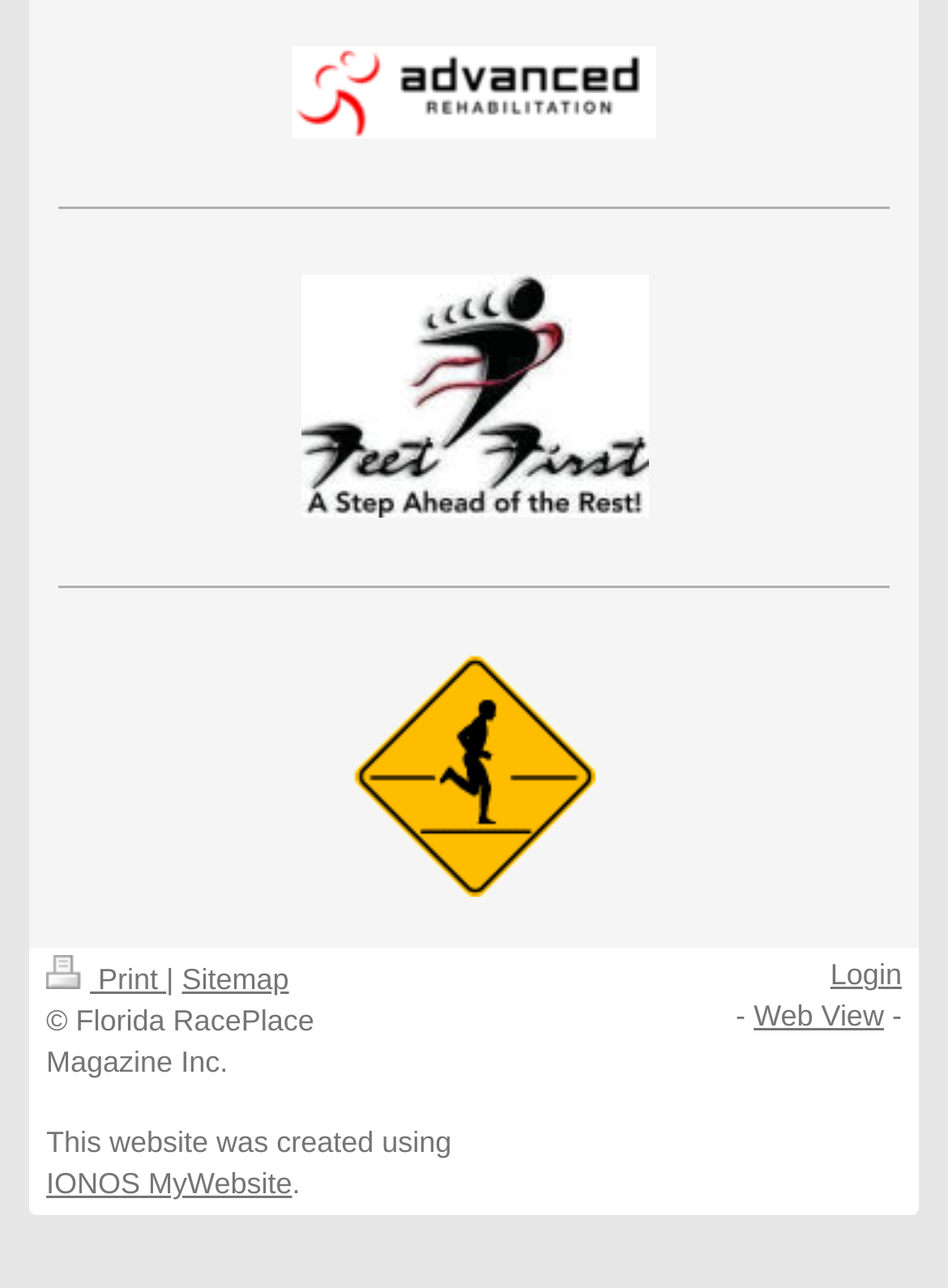Refer to the image and offer a detailed explanation in response to the question: What is the website builder?

I found a link element with the content 'IONOS MyWebsite' at the bottom of the webpage, which suggests that this is the website builder used to create the website.